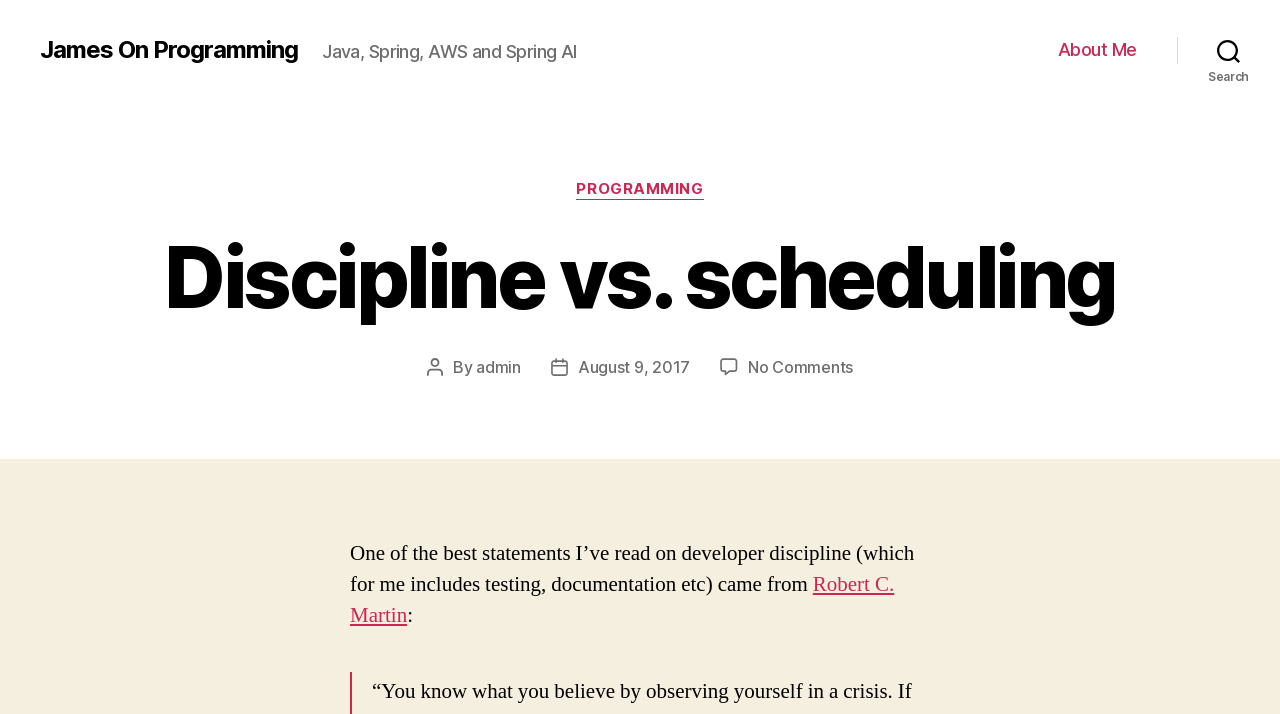What is the principal heading displayed on the webpage?

Discipline vs. scheduling